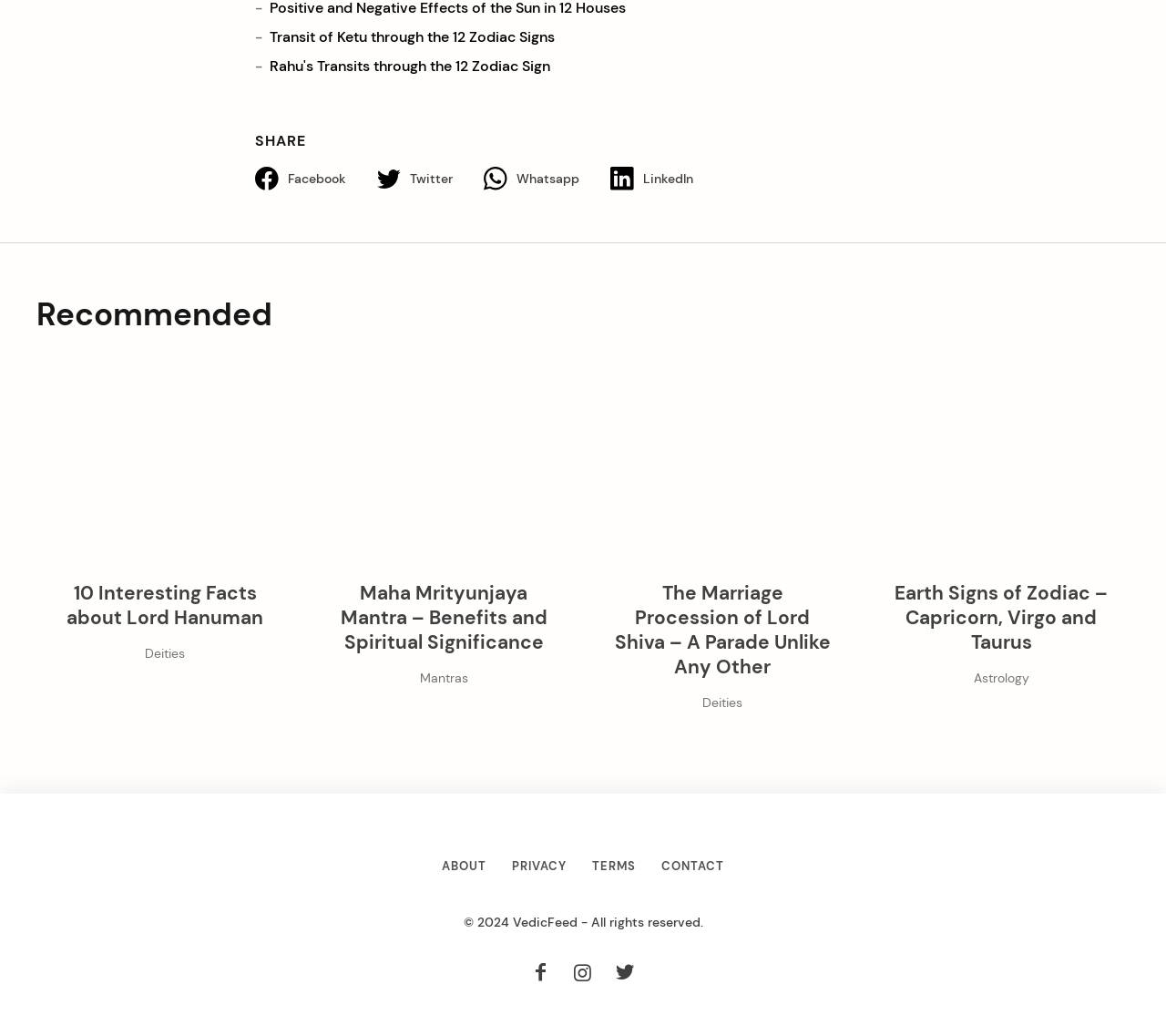What is the topic of the first recommended article?
By examining the image, provide a one-word or phrase answer.

Lord Hanuman